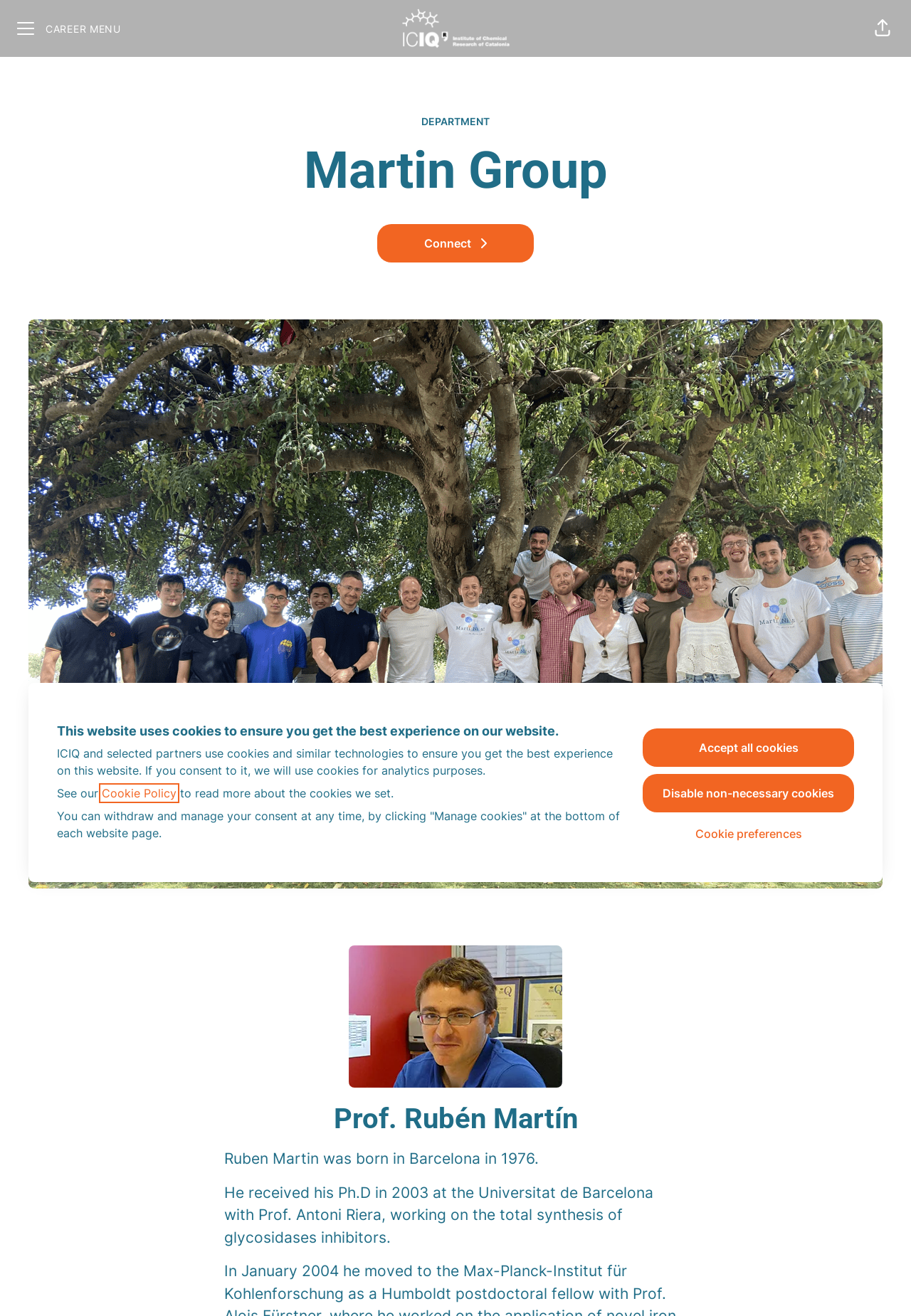Provide the bounding box coordinates for the UI element that is described as: "Connect".

[0.414, 0.17, 0.586, 0.2]